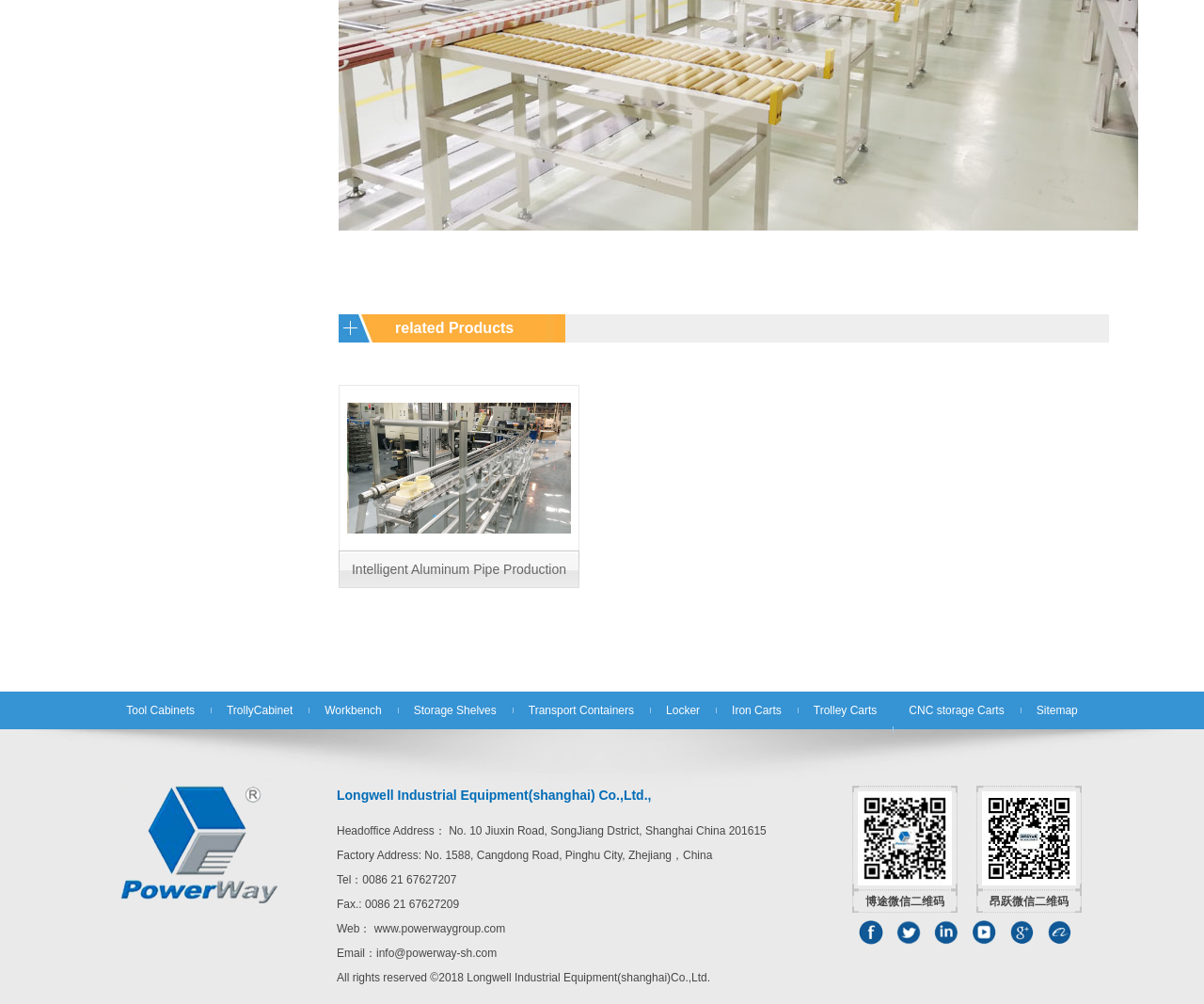Determine the bounding box coordinates for the clickable element to execute this instruction: "view more about Intelligent Aluminum Pipe Production Line". Provide the coordinates as four float numbers between 0 and 1, i.e., [left, top, right, bottom].

[0.281, 0.369, 0.922, 0.609]